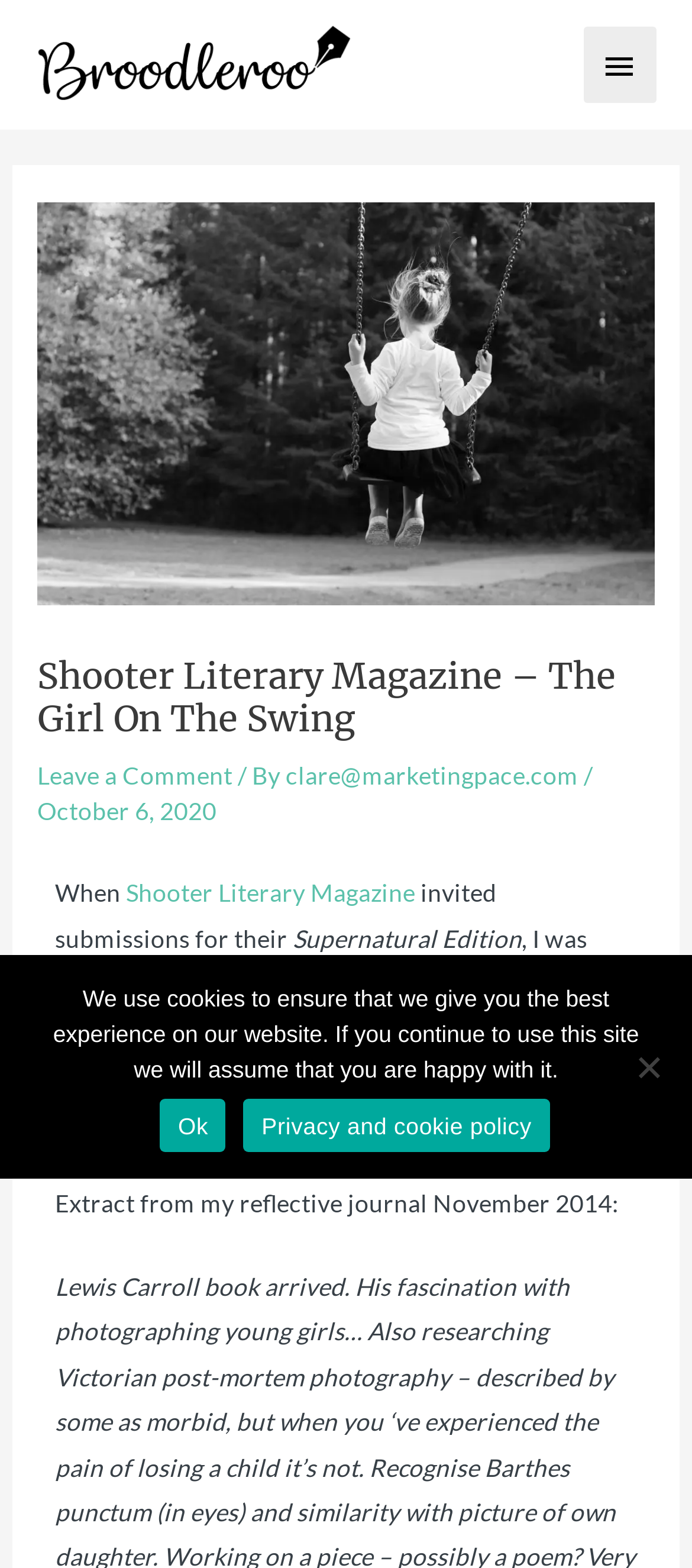What is the name of the literary magazine?
Examine the image and give a concise answer in one word or a short phrase.

Shooter Literary Magazine